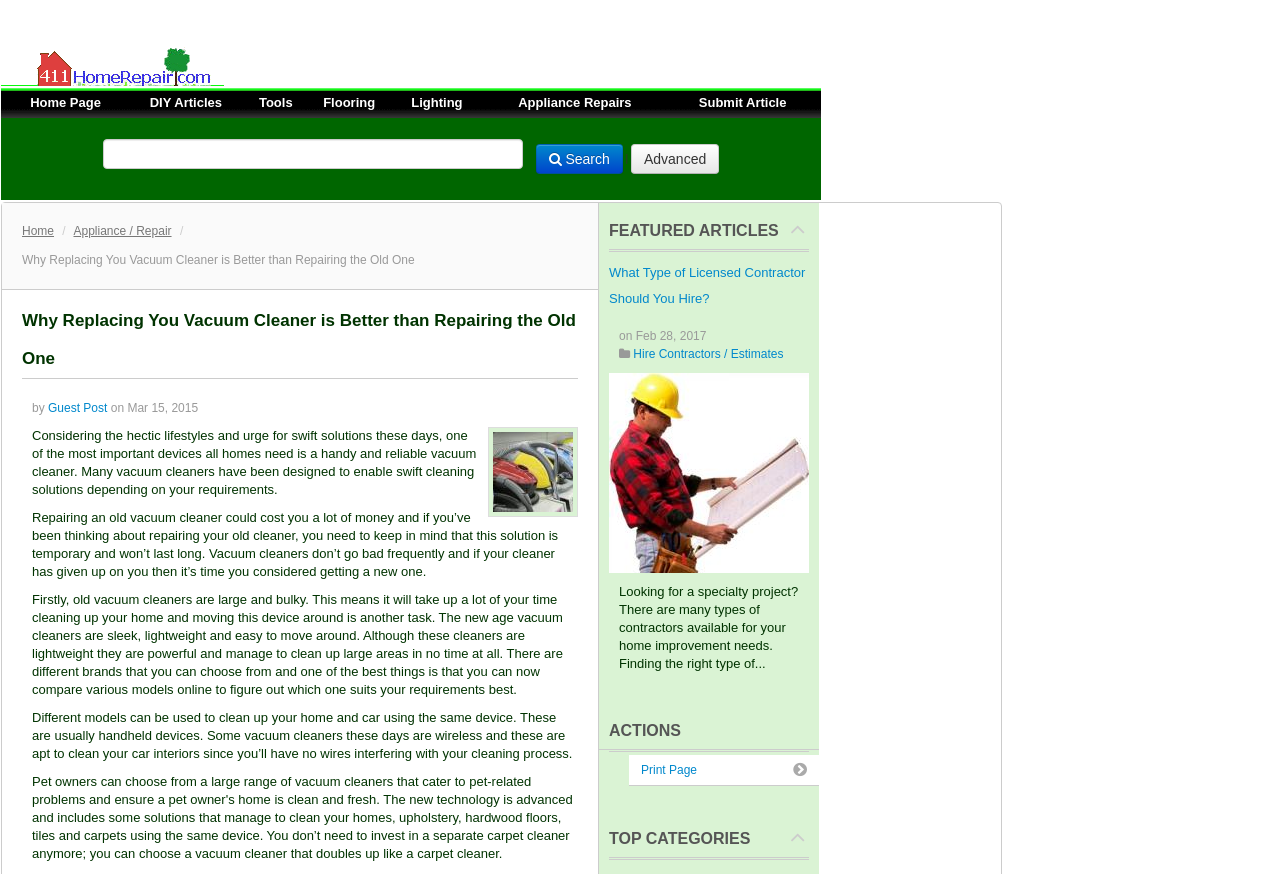What is the symbol next to 'FEATURED ARTICLES'?
Analyze the screenshot and provide a detailed answer to the question.

The symbol next to 'FEATURED ARTICLES' can be determined by reading the heading 'FEATURED ARTICLES ' in the article, which includes the symbol .